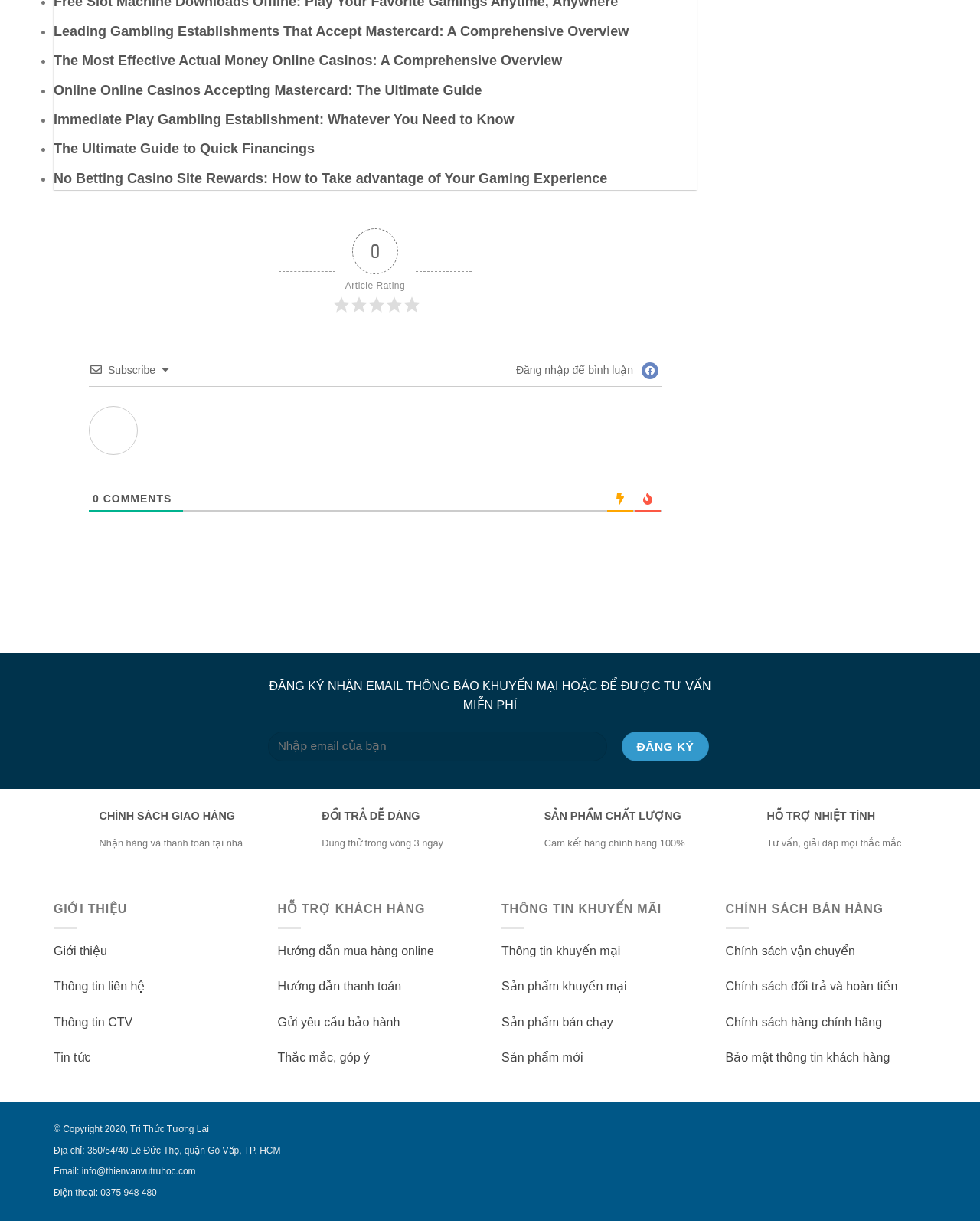Locate the bounding box coordinates of the area to click to fulfill this instruction: "Subscribe". The bounding box should be presented as four float numbers between 0 and 1, in the order [left, top, right, bottom].

[0.11, 0.298, 0.159, 0.308]